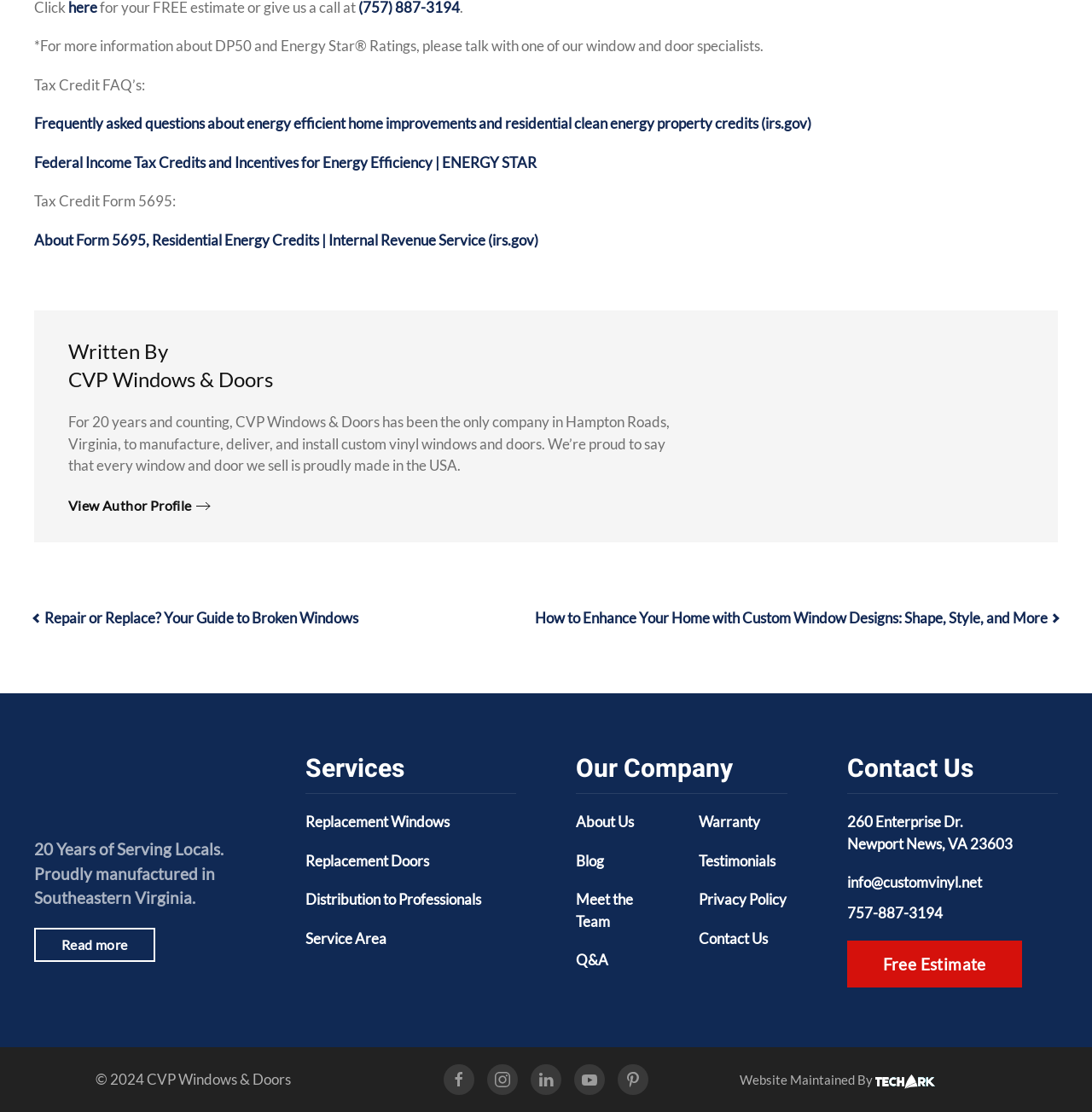Please find the bounding box coordinates of the element that must be clicked to perform the given instruction: "Get a 'Free Estimate'". The coordinates should be four float numbers from 0 to 1, i.e., [left, top, right, bottom].

[0.775, 0.846, 0.936, 0.888]